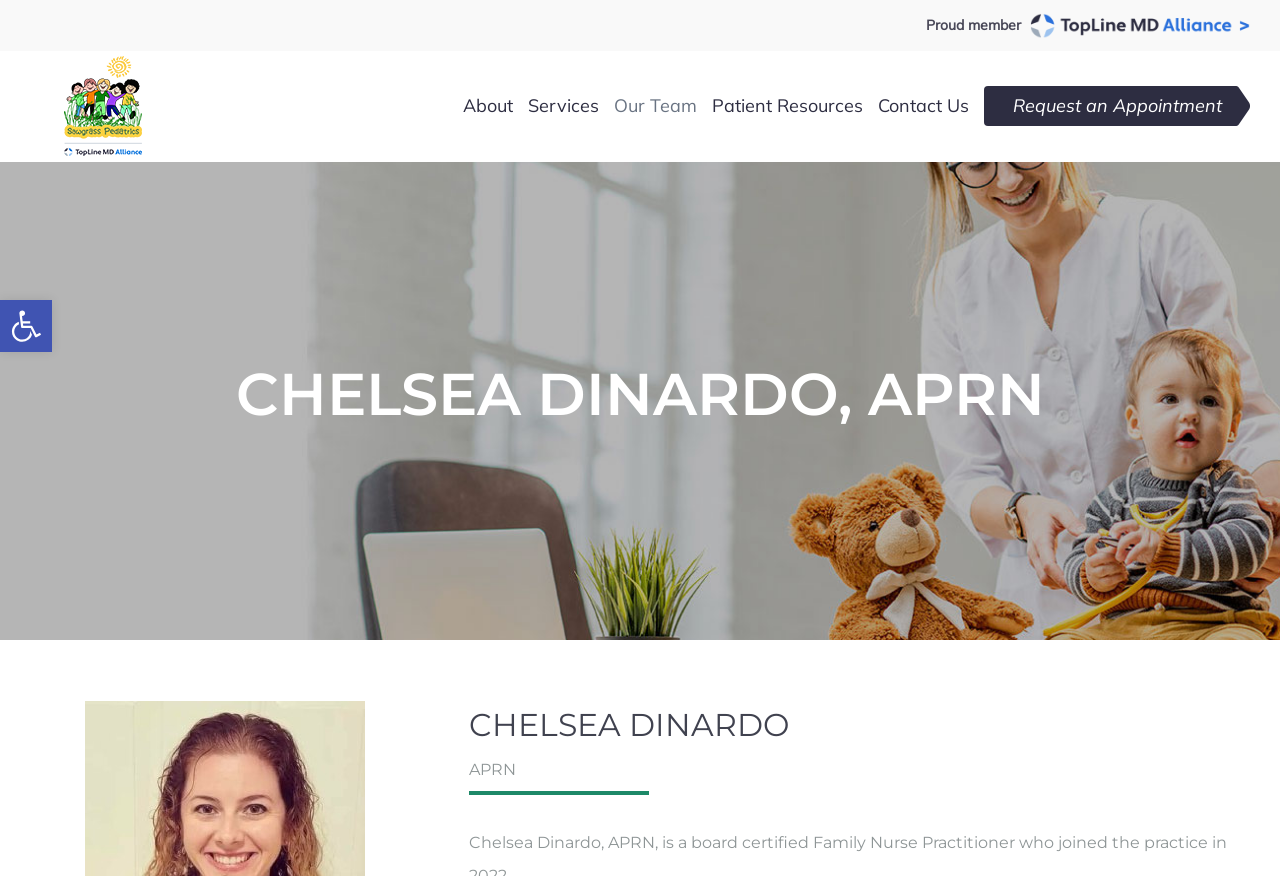Please answer the following question using a single word or phrase: 
Is there an option to request an appointment?

Yes